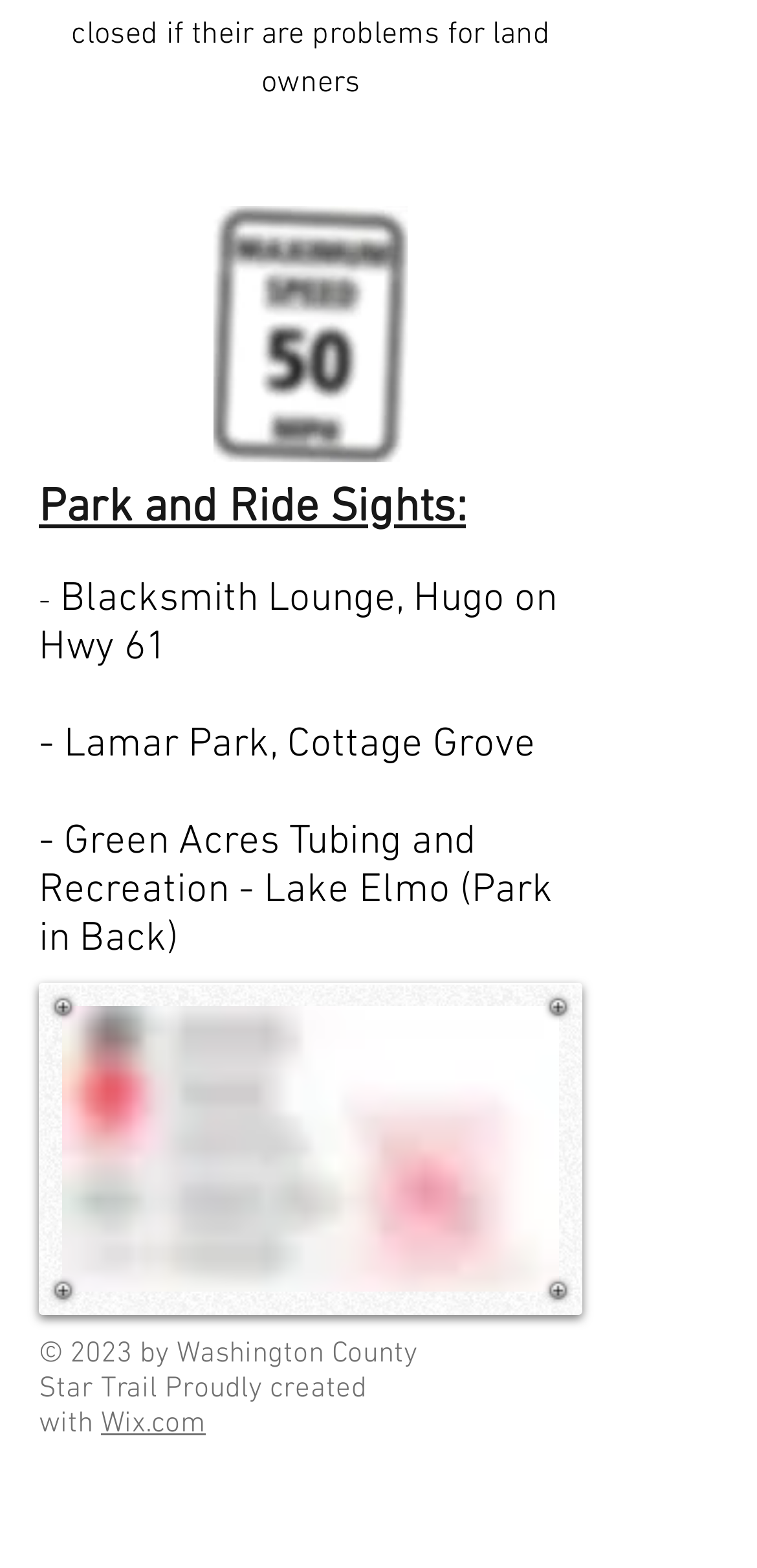What is the name of the website builder used to create this website?
Answer the question with a detailed explanation, including all necessary information.

The webpage has a footer section that mentions 'Proudly created with Wix.com', so the answer is 'Wix.com'.